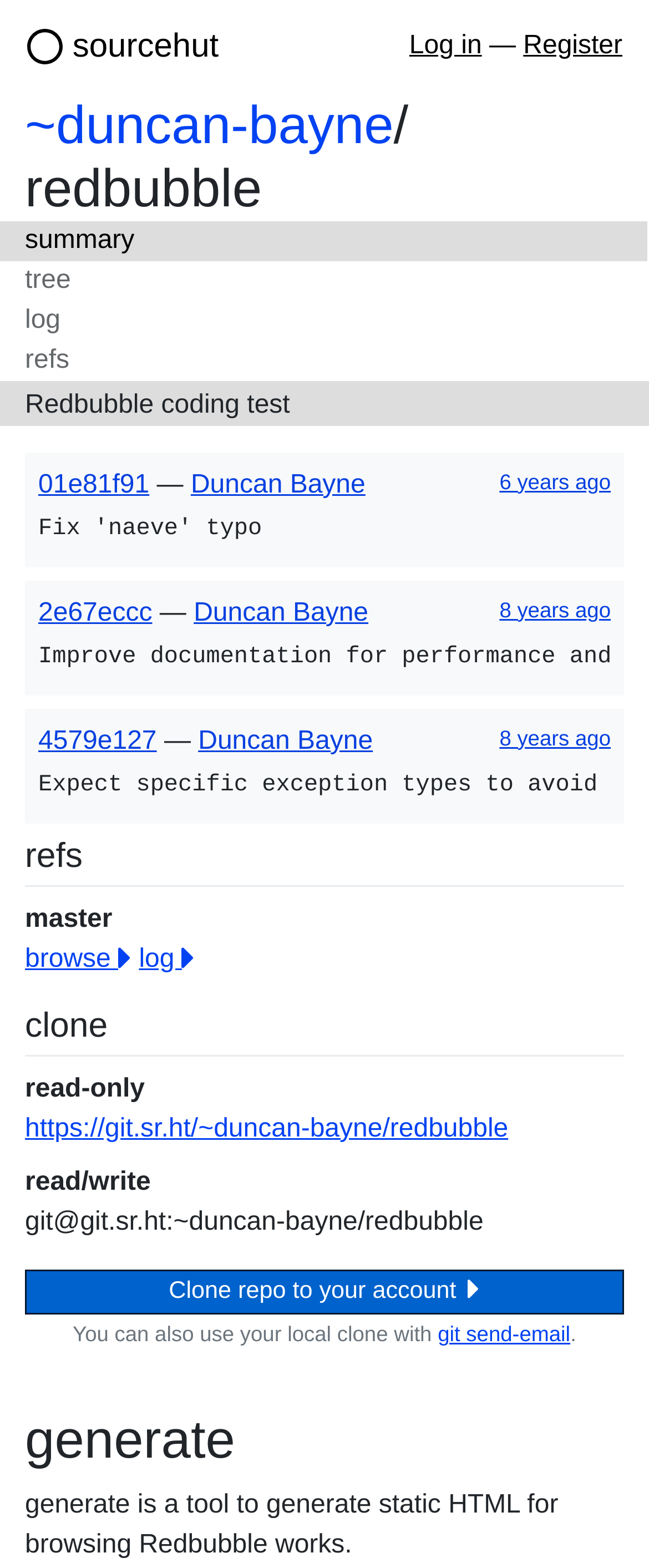Identify the bounding box coordinates necessary to click and complete the given instruction: "View September 2023".

None